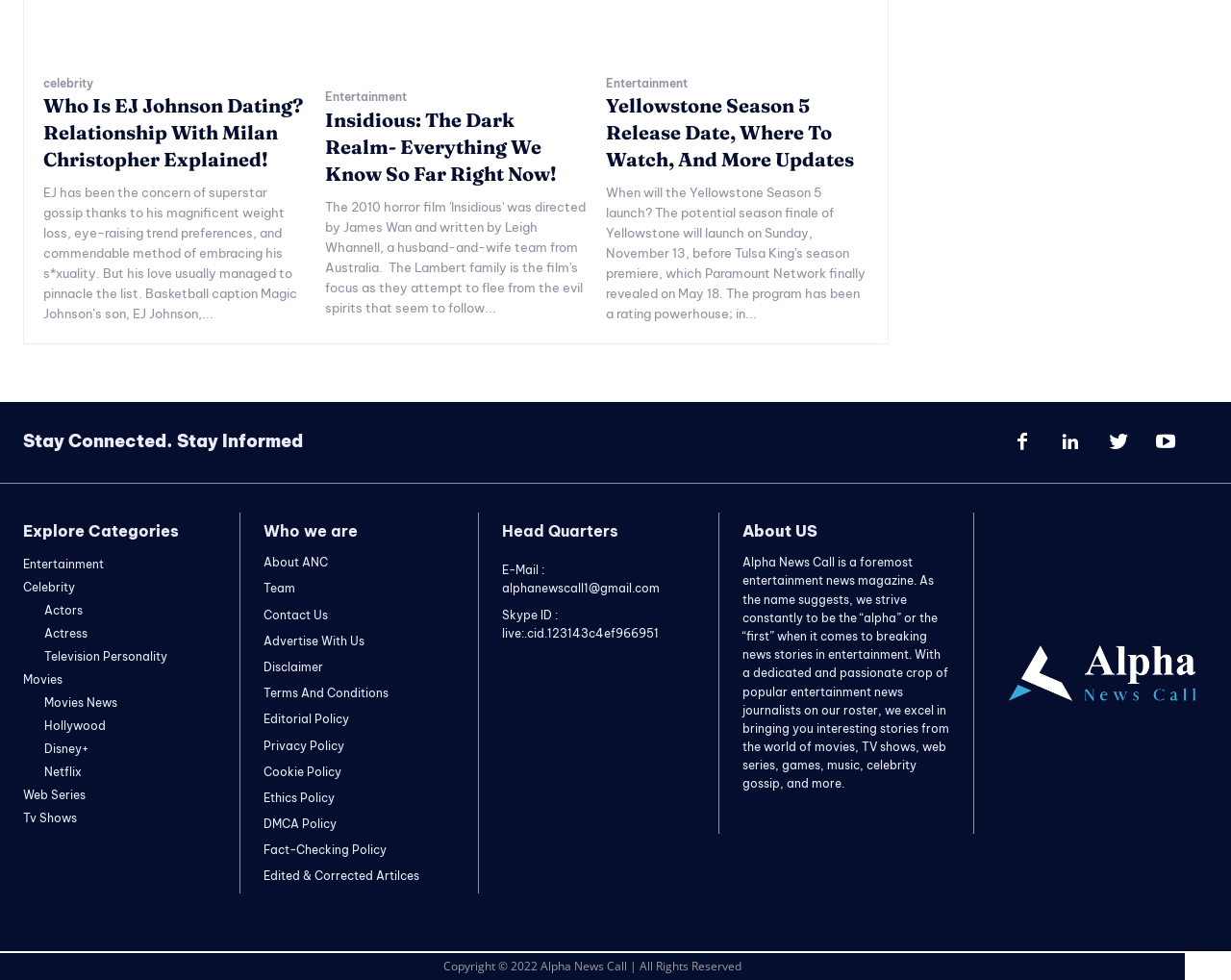What is the name of the entertainment news magazine? Observe the screenshot and provide a one-word or short phrase answer.

Alpha News Call